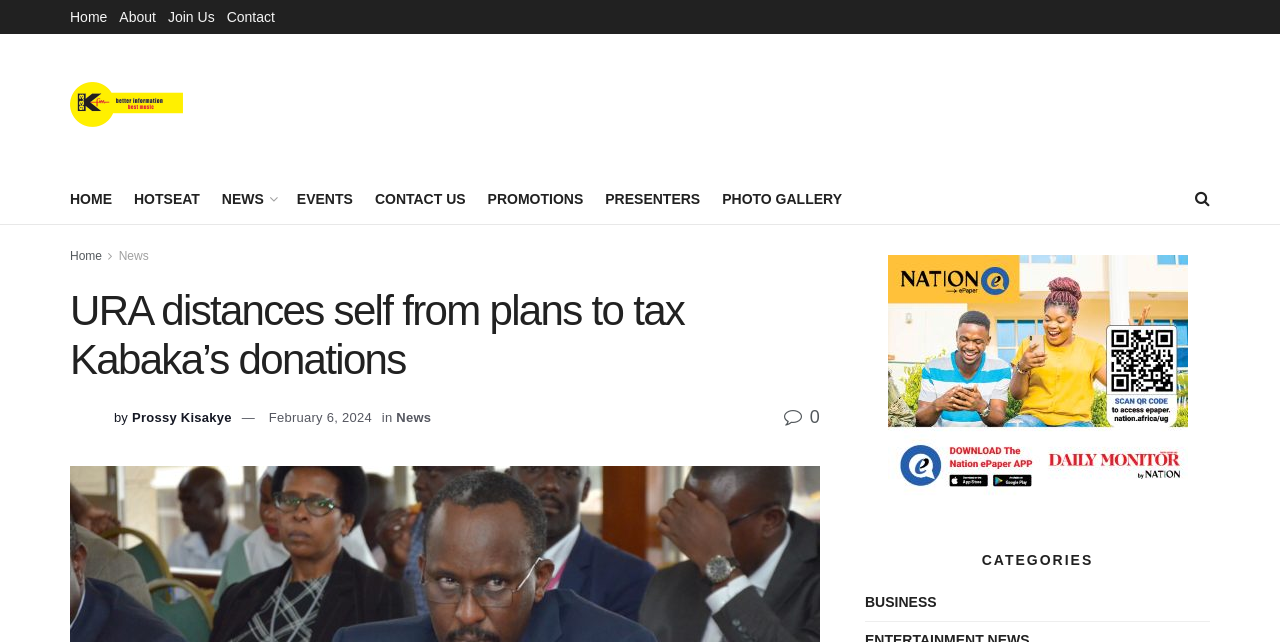Extract the text of the main heading from the webpage.

URA distances self from plans to tax Kabaka’s donations